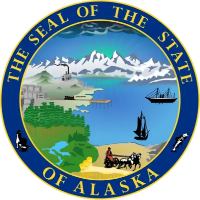Explain the content of the image in detail.

The image depicts the official seal of the State of Alaska, featuring a vibrant and detailed design that symbolizes the state's natural beauty and resources. At the center, majestic mountains rise against a picturesque blue sky, highlighting Alaska's rugged landscape. The foreground includes elements representing the state's economy and wildlife, such as a ship and a scene of historical significance with a figure on a sled pulled by dogs. The seal is encircled by a blue band with the words "THE SEAL OF THE STATE OF ALASKA," reflecting the pride and identity of Alaska. This emblem serves not only as a state symbol but also as a representation of the rich cultural and historical heritage of Alaska, which is often associated with its wilderness and maritime activities.